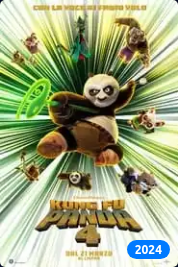What colors are used in the background of the poster?
Using the details from the image, give an elaborate explanation to answer the question.

The background of the poster bursts with radiating lines of green and gold, conveying a sense of movement and energy typical of martial arts action, as described in the caption.